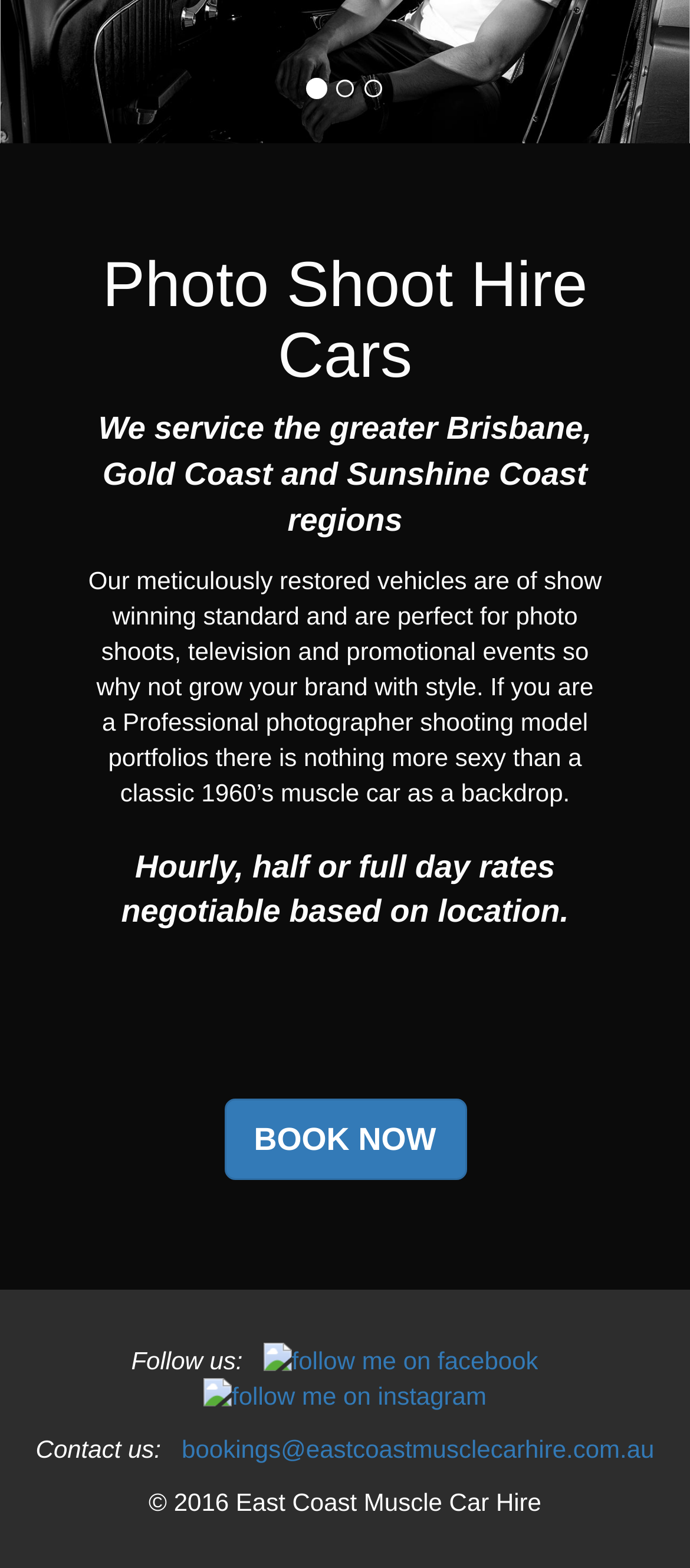Identify the bounding box coordinates for the UI element described as follows: "bookings@eastcoastmusclecarhire.com.au". Ensure the coordinates are four float numbers between 0 and 1, formatted as [left, top, right, bottom].

[0.263, 0.915, 0.948, 0.933]